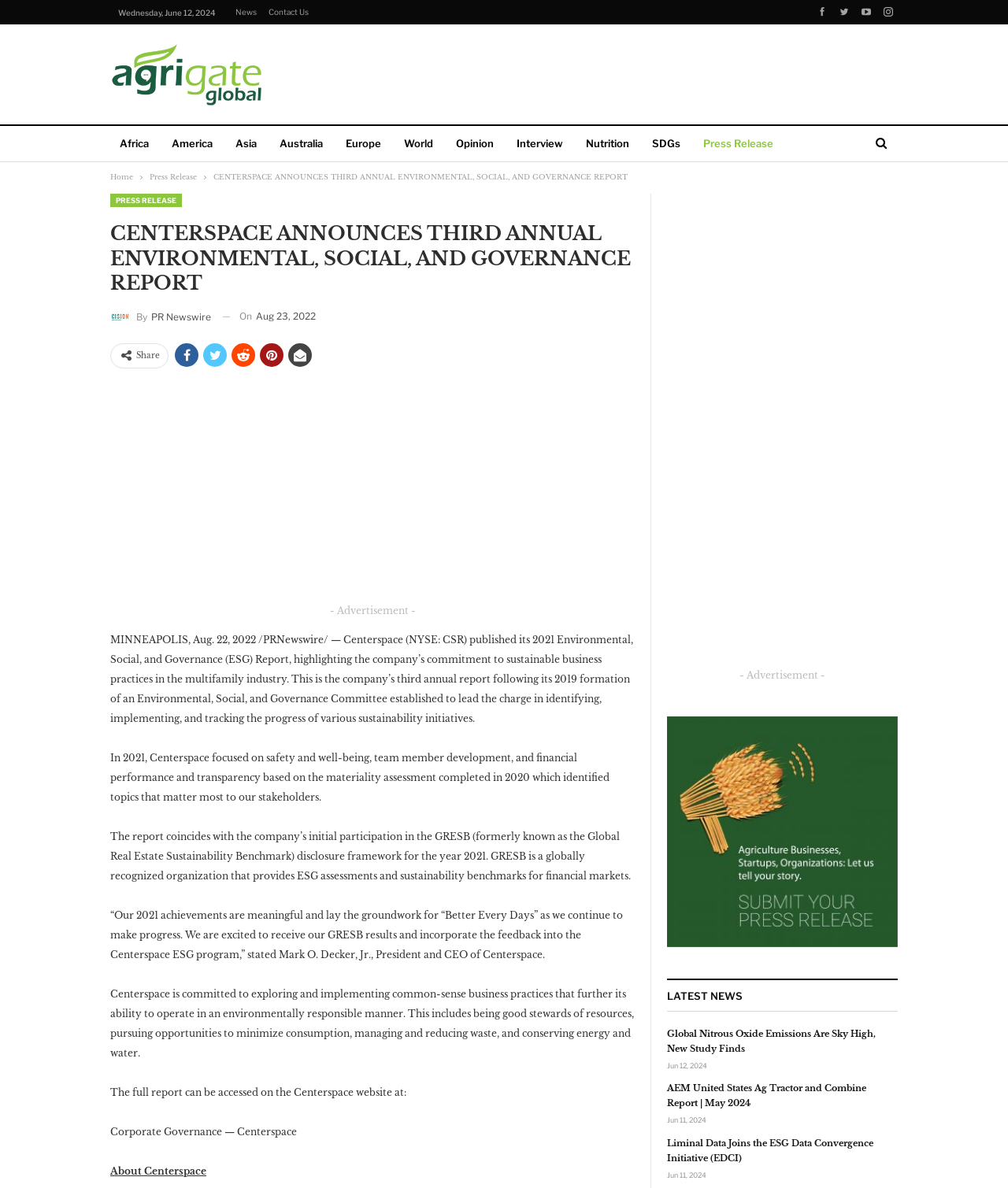Please find and generate the text of the main header of the webpage.

CENTERSPACE ANNOUNCES THIRD ANNUAL ENVIRONMENTAL, SOCIAL, AND GOVERNANCE REPORT